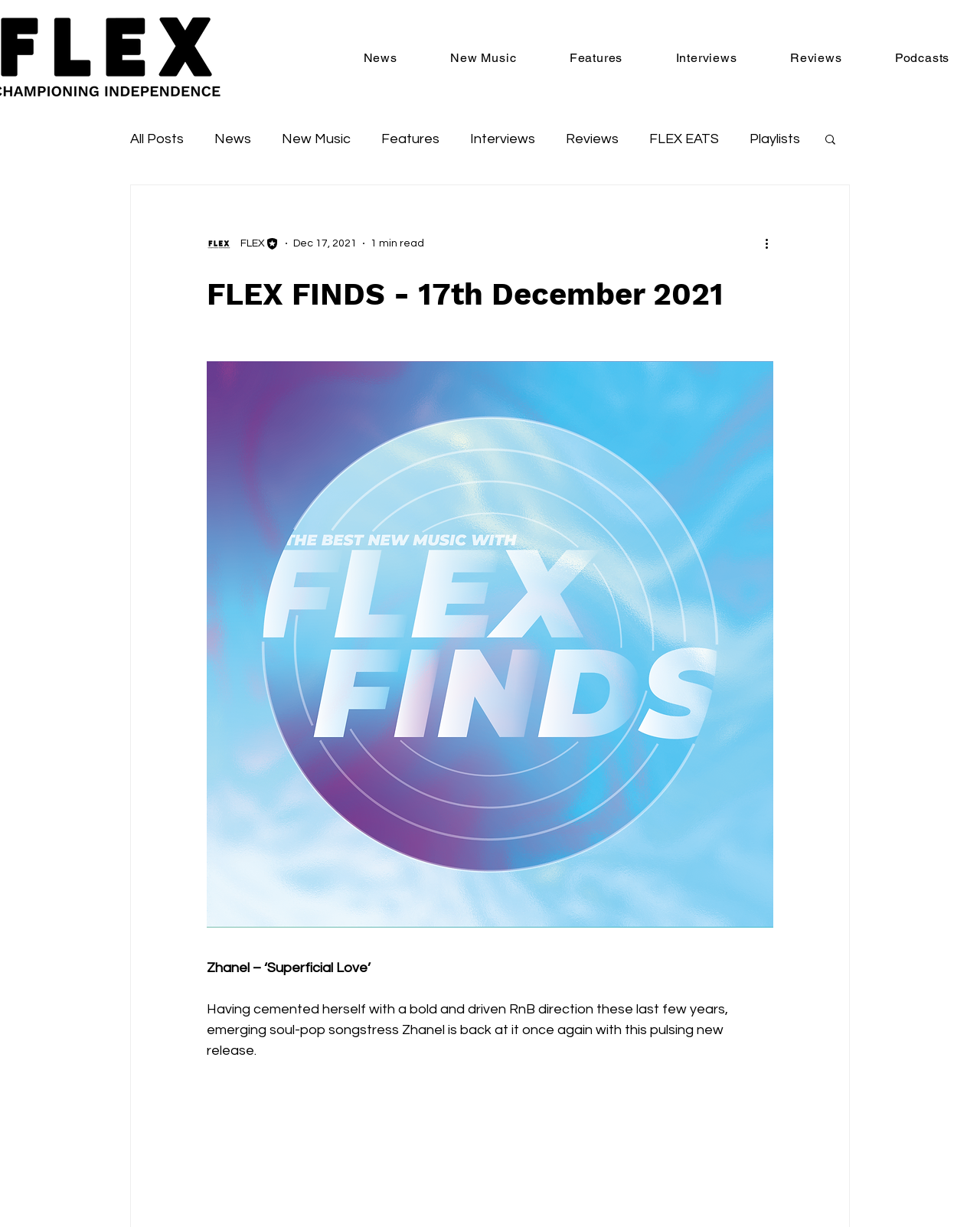Please determine the bounding box coordinates of the element's region to click for the following instruction: "View more actions".

[0.778, 0.191, 0.797, 0.206]